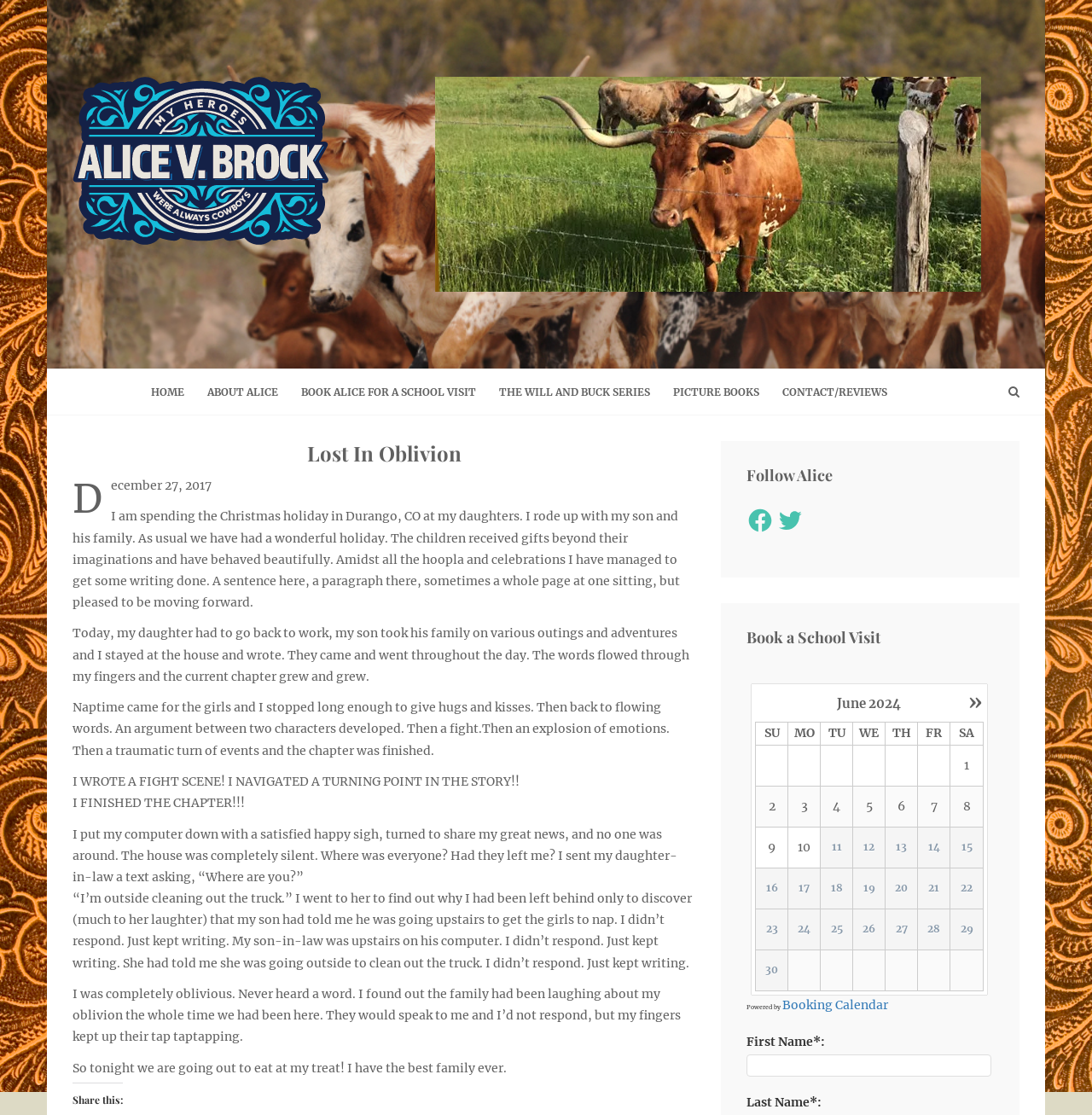Provide the bounding box coordinates of the UI element this sentence describes: "alt="Alice V. Brock"".

[0.066, 0.135, 0.301, 0.151]